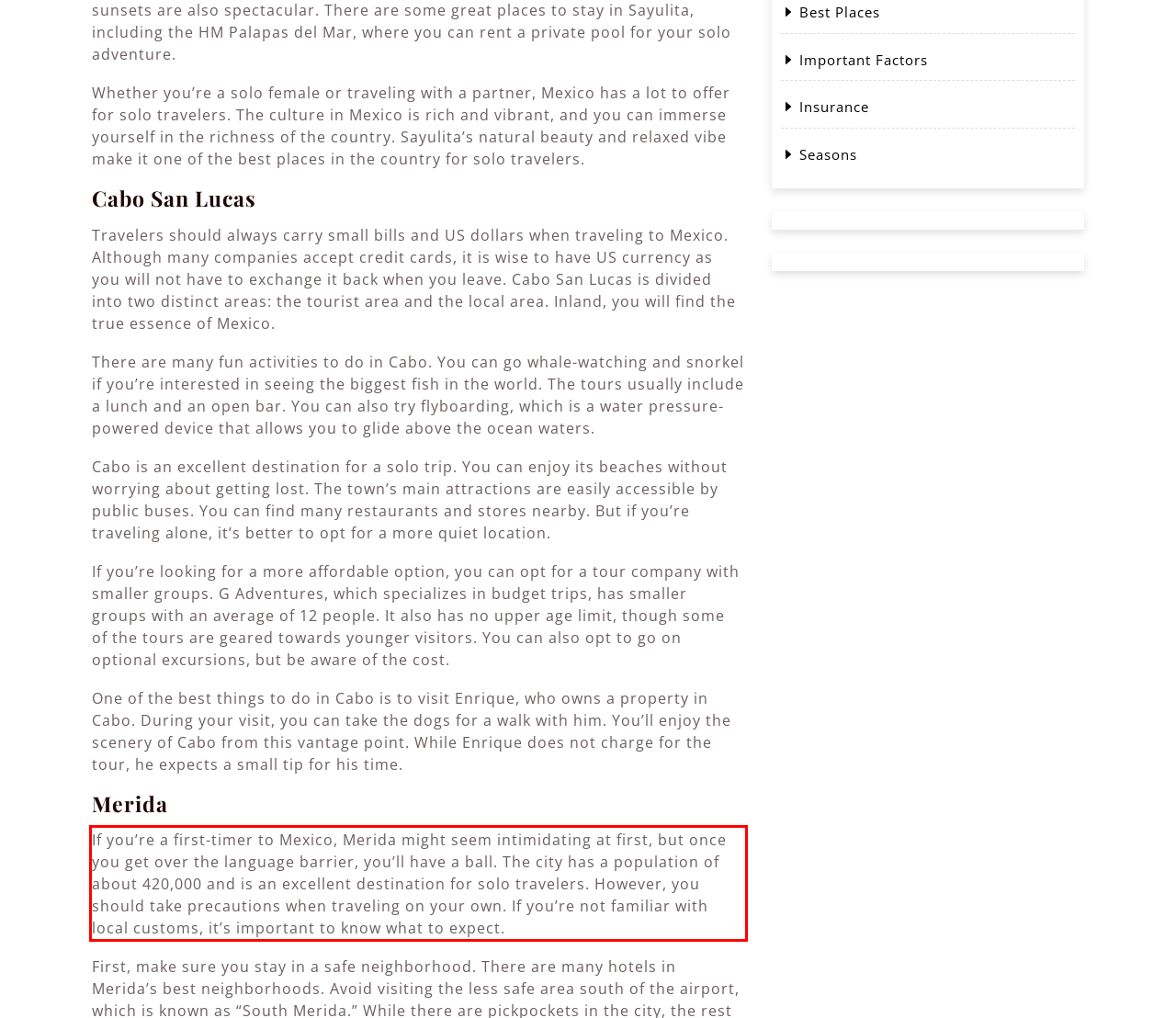Observe the screenshot of the webpage, locate the red bounding box, and extract the text content within it.

If you’re a first-timer to Mexico, Merida might seem intimidating at first, but once you get over the language barrier, you’ll have a ball. The city has a population of about 420,000 and is an excellent destination for solo travelers. However, you should take precautions when traveling on your own. If you’re not familiar with local customs, it’s important to know what to expect.